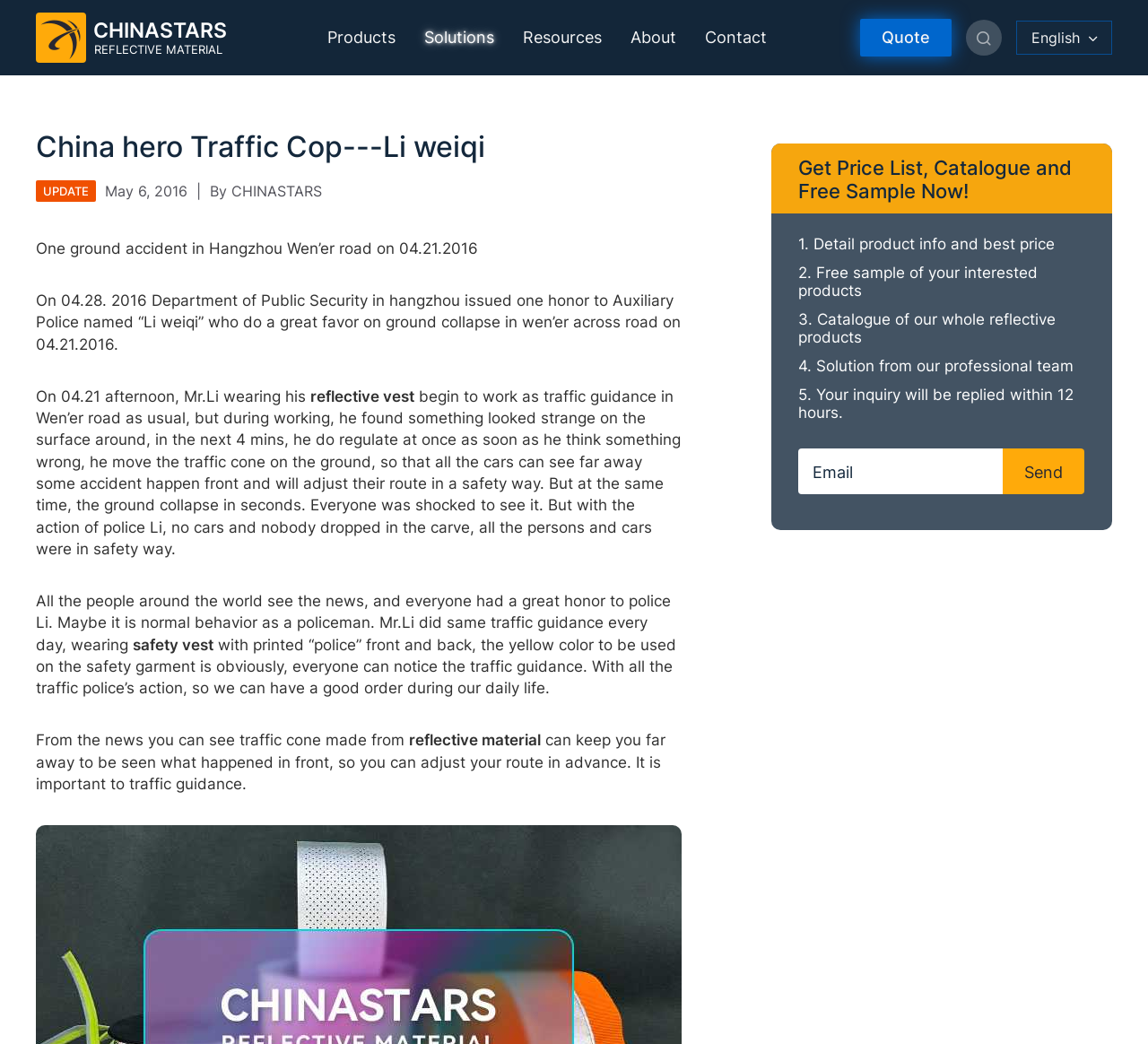Using the description "Blog", predict the bounding box of the relevant HTML element.

[0.348, 0.144, 0.428, 0.18]